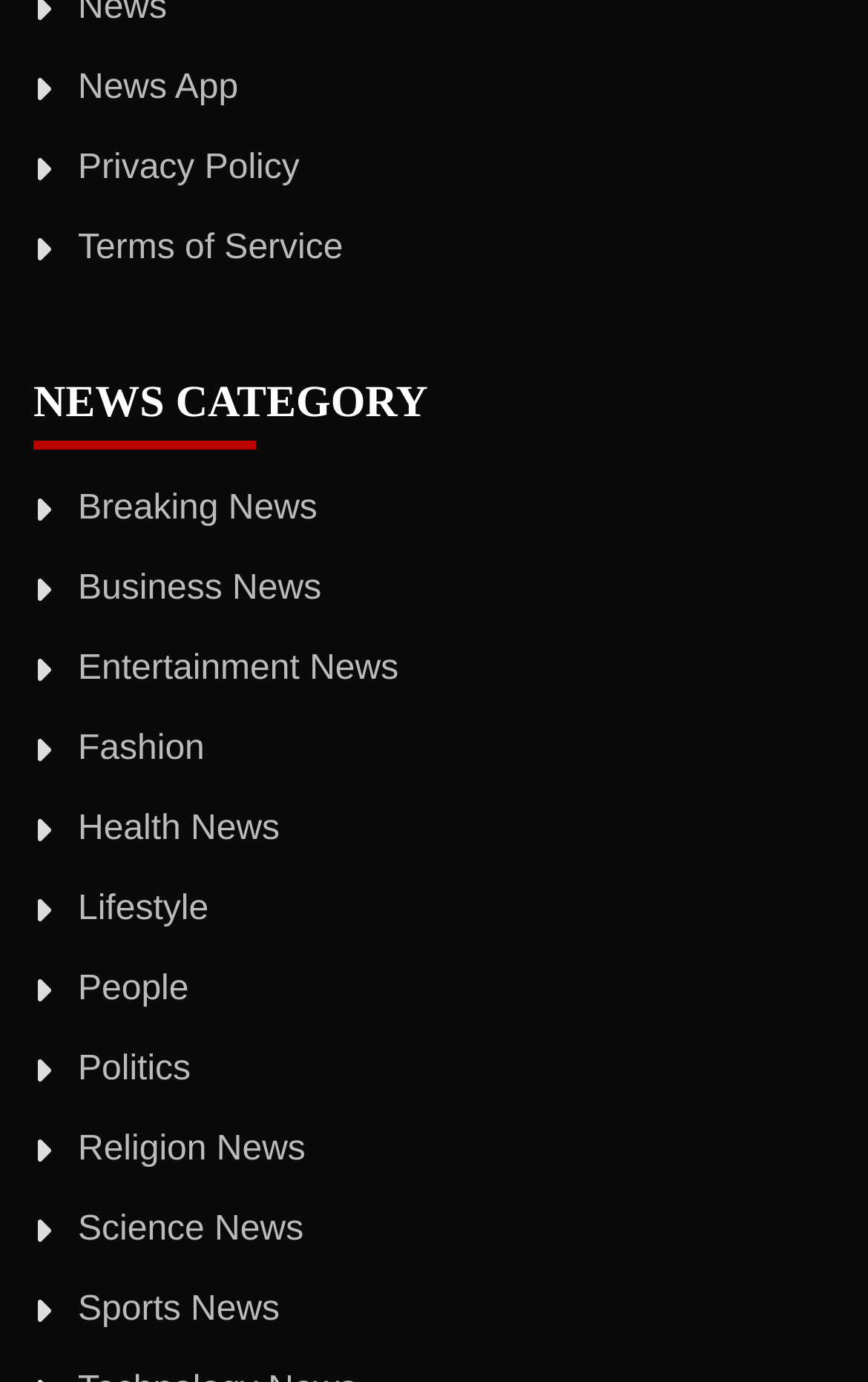Please provide the bounding box coordinates for the element that needs to be clicked to perform the following instruction: "go to news app". The coordinates should be given as four float numbers between 0 and 1, i.e., [left, top, right, bottom].

[0.09, 0.051, 0.274, 0.078]